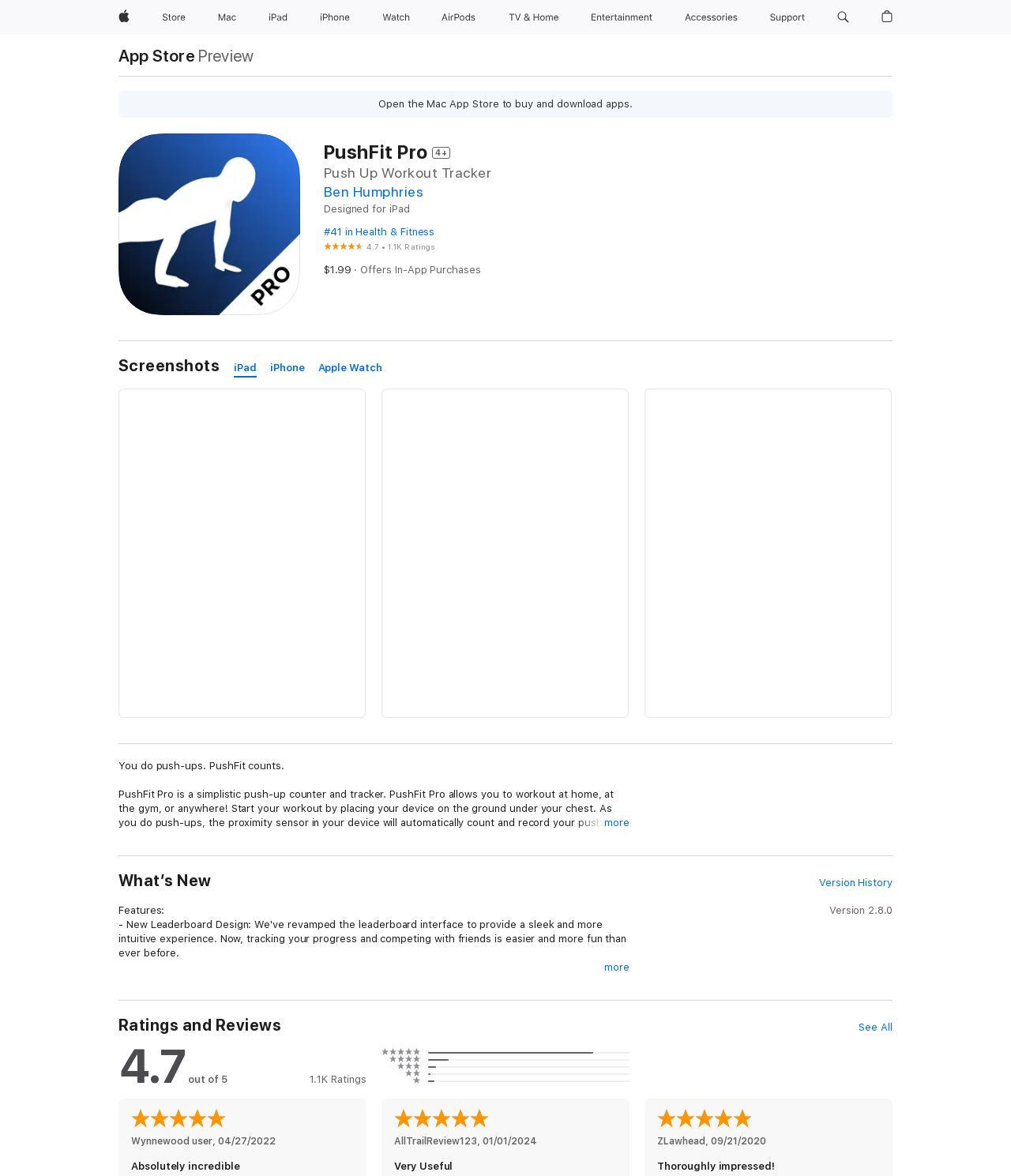Use a single word or phrase to answer the following:
What is the name of the app?

PushFit Pro